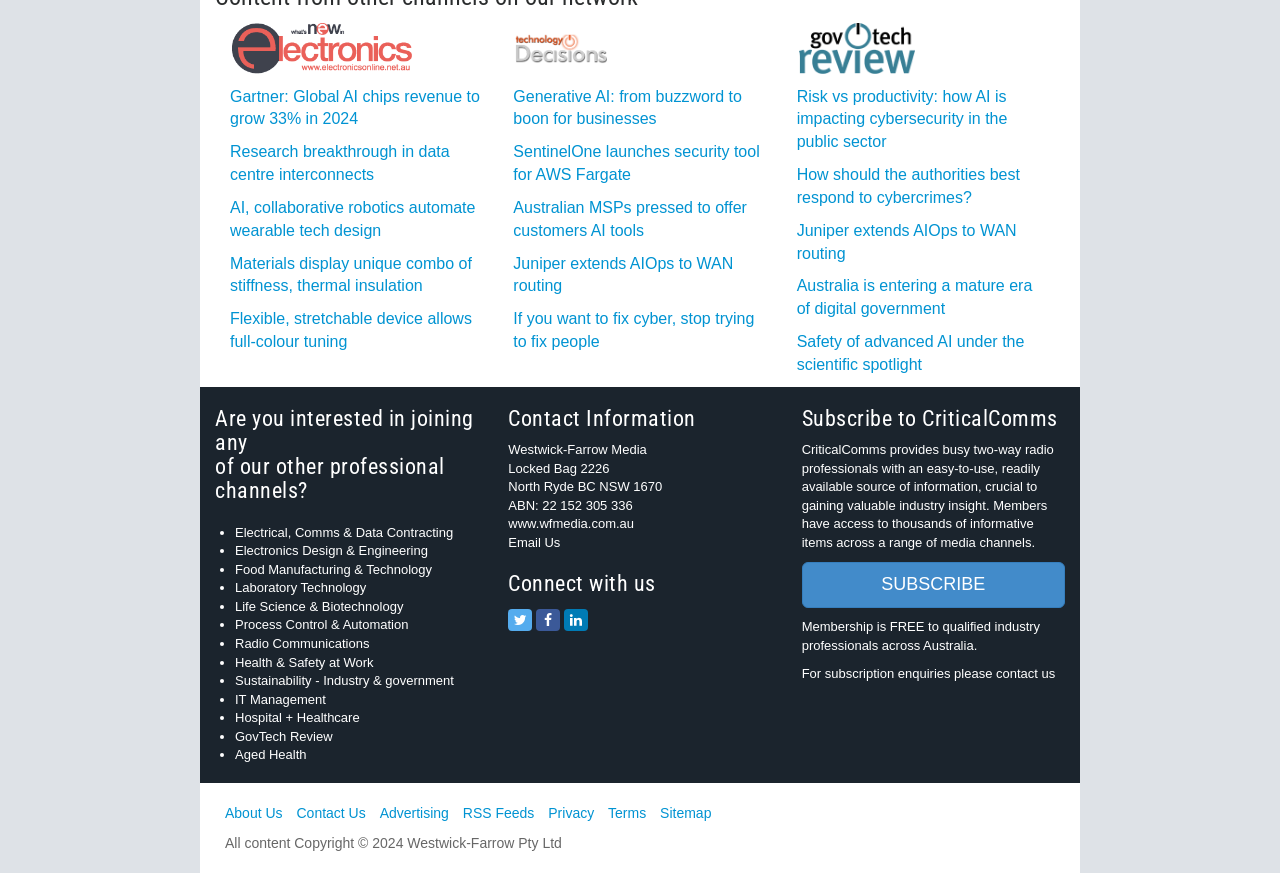Find the bounding box of the UI element described as follows: "Radio Communications".

[0.184, 0.729, 0.289, 0.746]